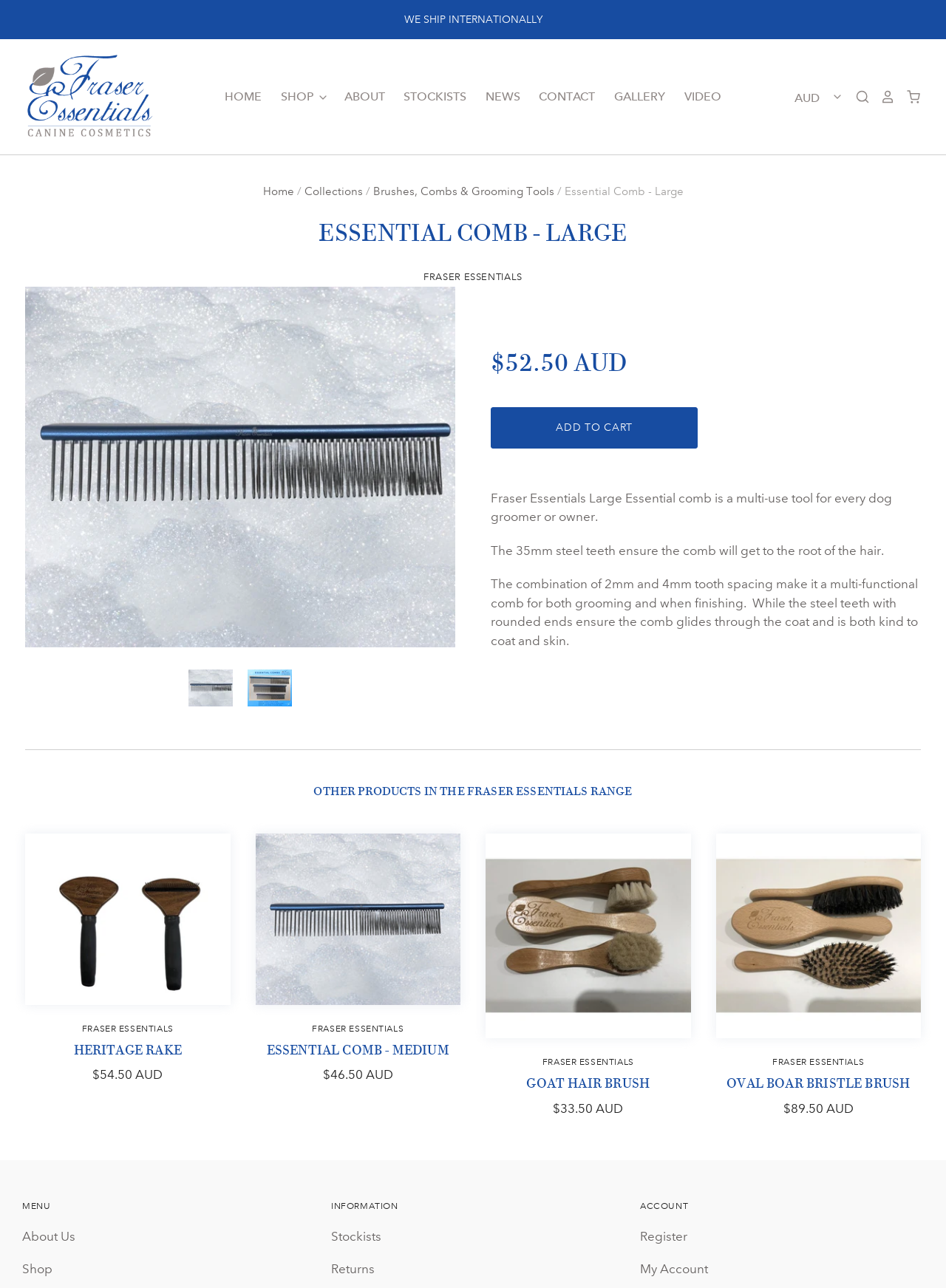Identify the bounding box coordinates of the element that should be clicked to fulfill this task: "Search for products". The coordinates should be provided as four float numbers between 0 and 1, i.e., [left, top, right, bottom].

[0.893, 0.068, 0.919, 0.083]